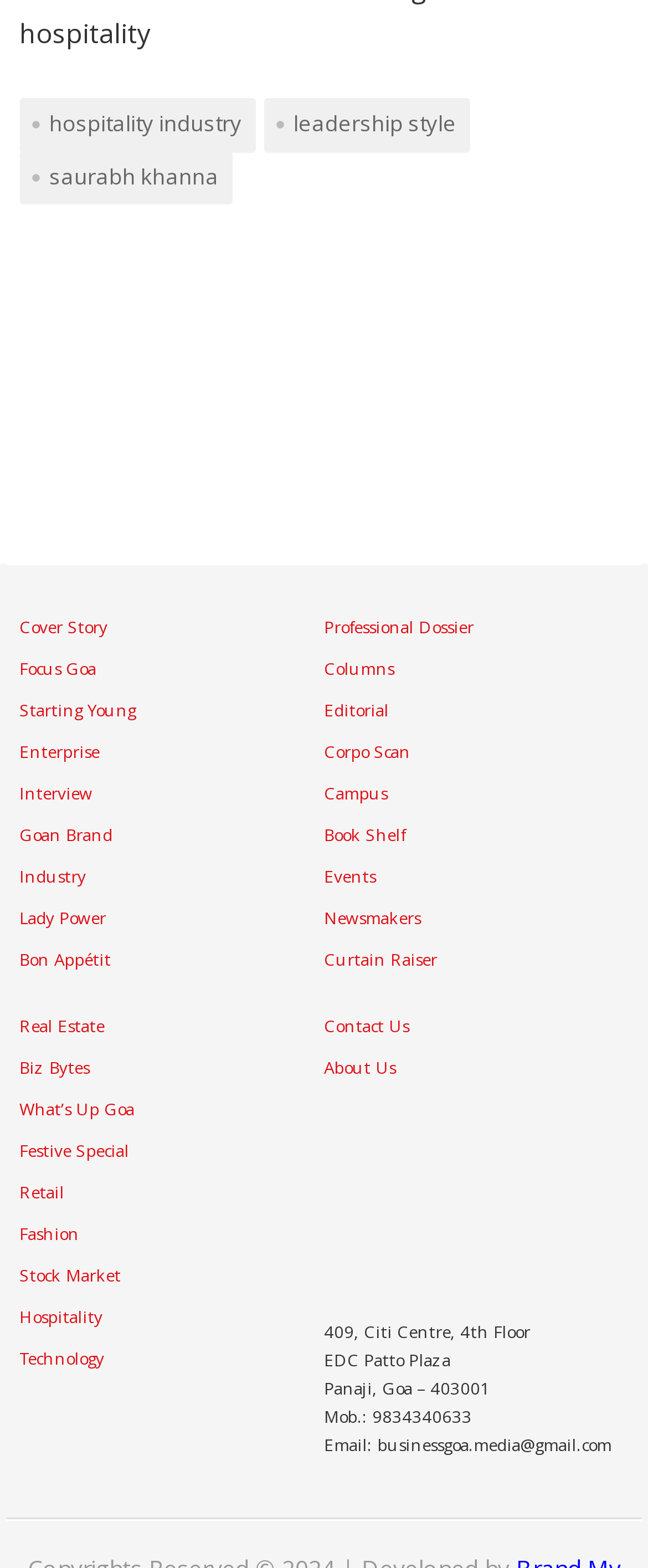Please locate the bounding box coordinates of the region I need to click to follow this instruction: "Click on the 'Cover Story' link".

[0.03, 0.393, 0.166, 0.408]